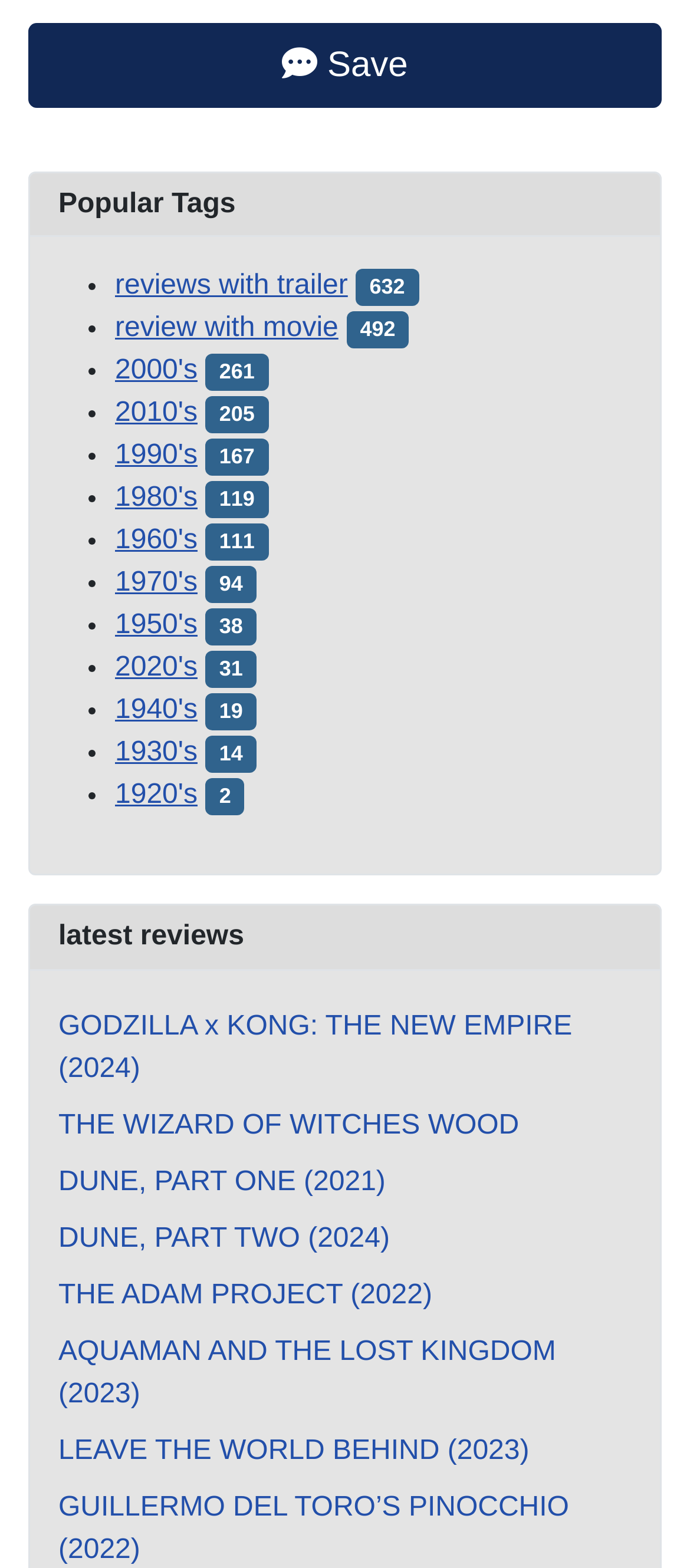Locate the bounding box coordinates of the element that should be clicked to fulfill the instruction: "View reviews with trailer".

[0.167, 0.173, 0.504, 0.192]